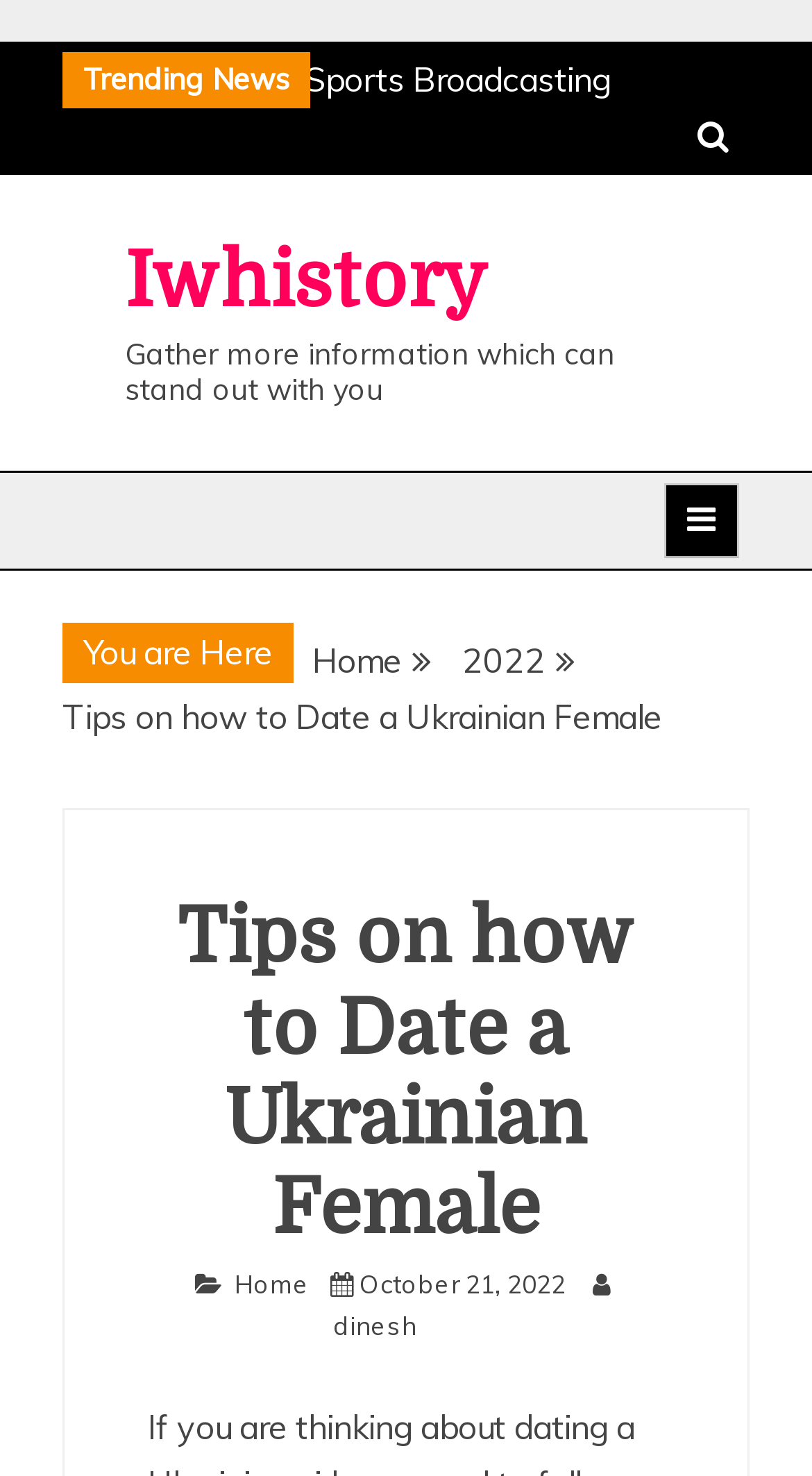Provide a short answer to the following question with just one word or phrase: When was this article published?

October 21, 2022